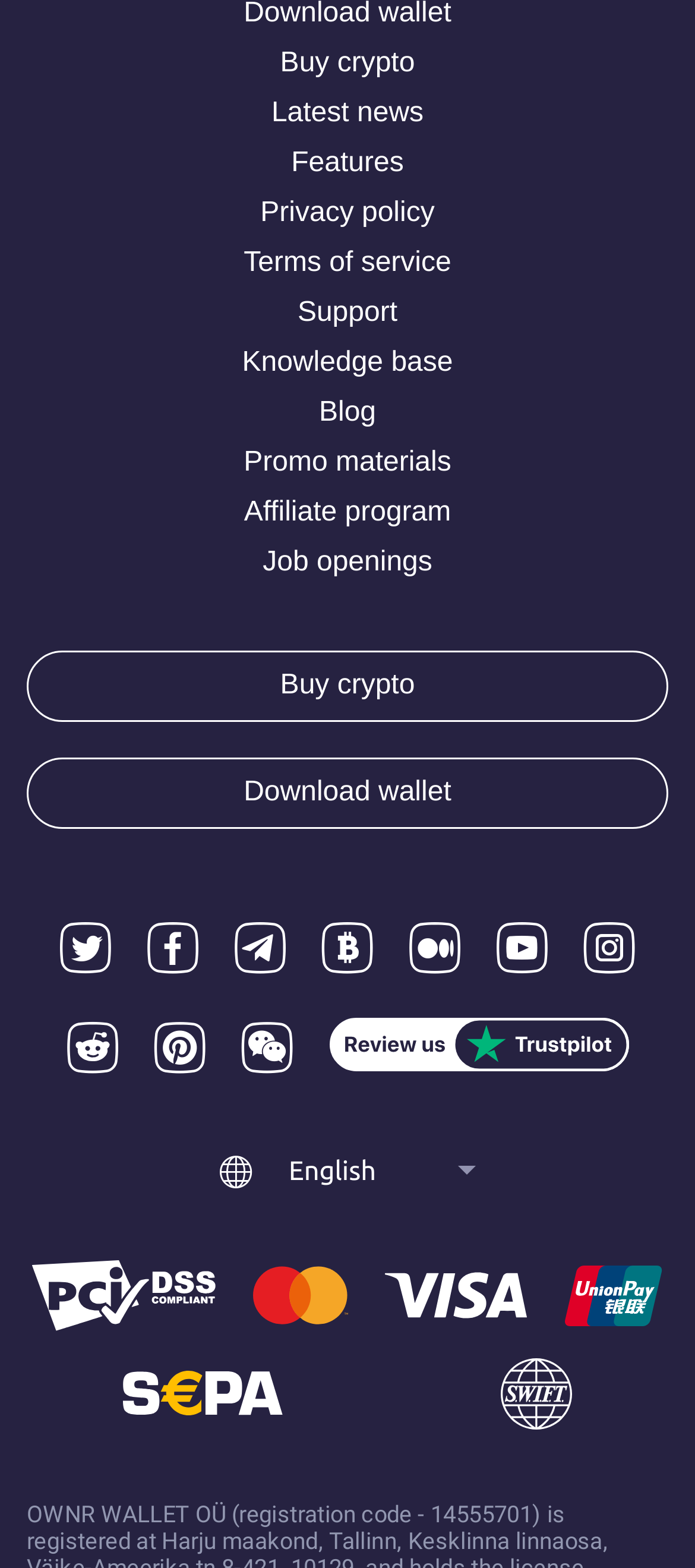Highlight the bounding box coordinates of the element you need to click to perform the following instruction: "View latest news."

[0.348, 0.062, 0.652, 0.083]